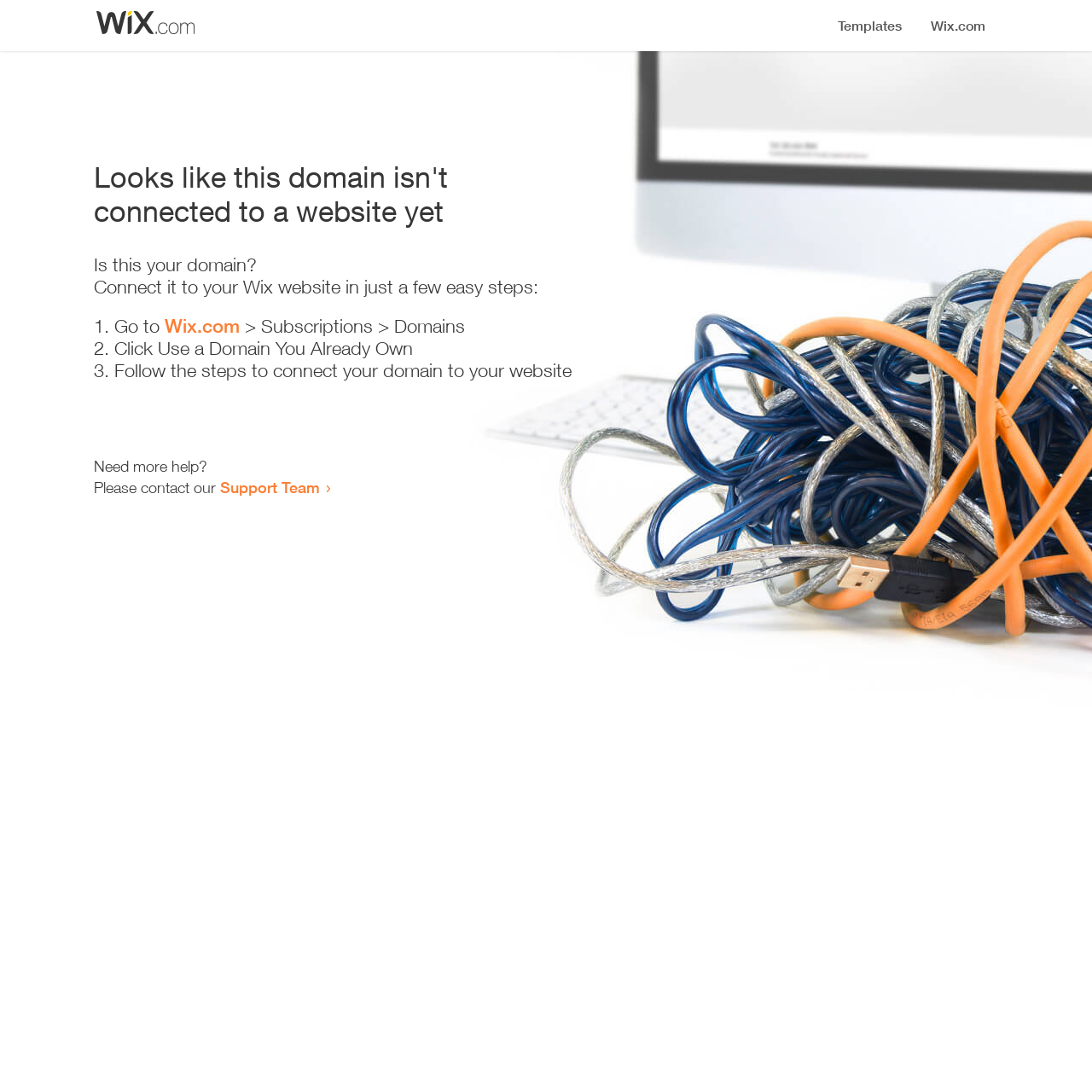What is the status of the domain?
Please ensure your answer is as detailed and informative as possible.

Based on the heading 'Looks like this domain isn't connected to a website yet', it is clear that the domain is not connected to a website.